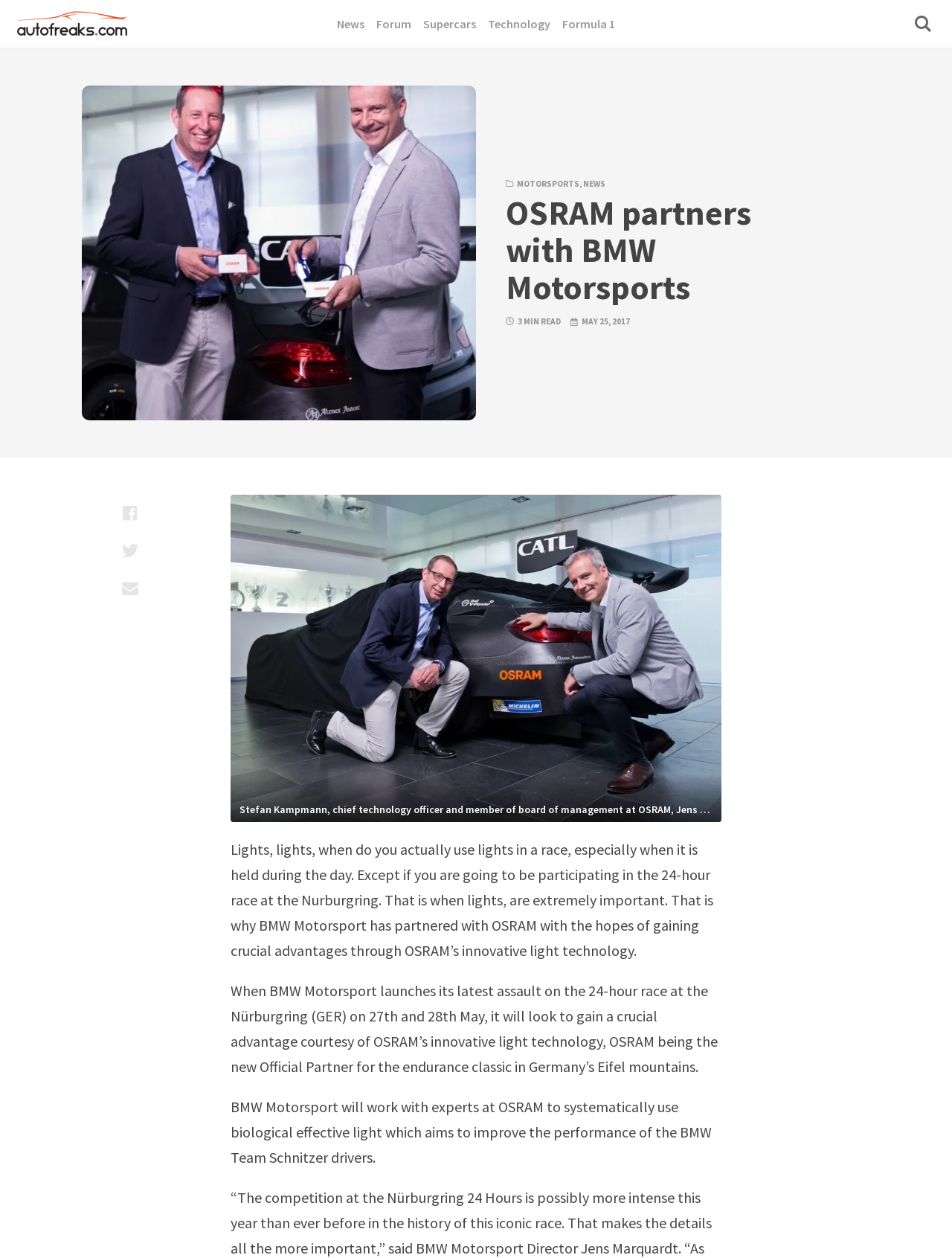What type of race is mentioned in the article?
Give a single word or phrase as your answer by examining the image.

24-hour race